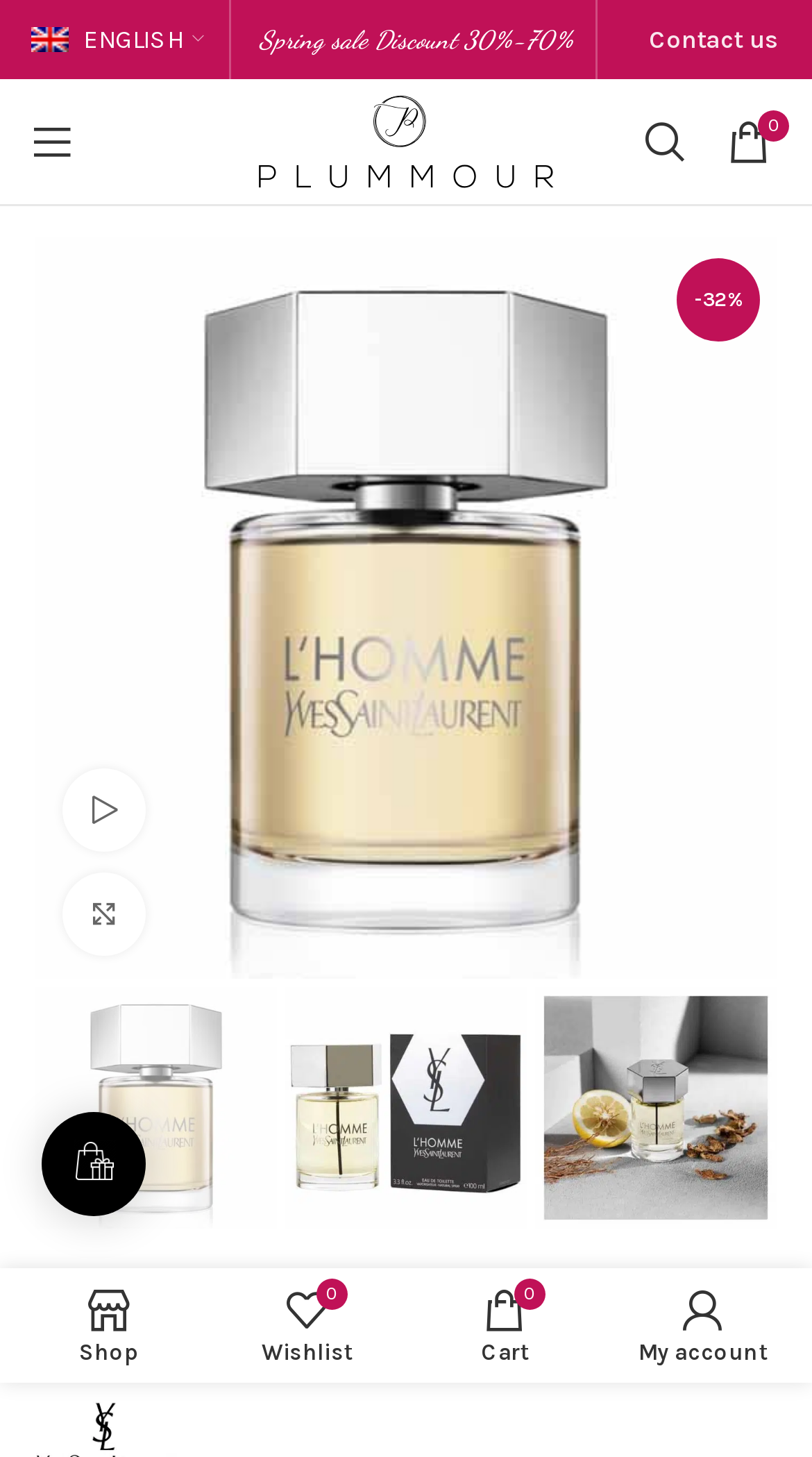From the webpage screenshot, predict the bounding box of the UI element that matches this description: "Racking And Shelving Site Investigation".

None